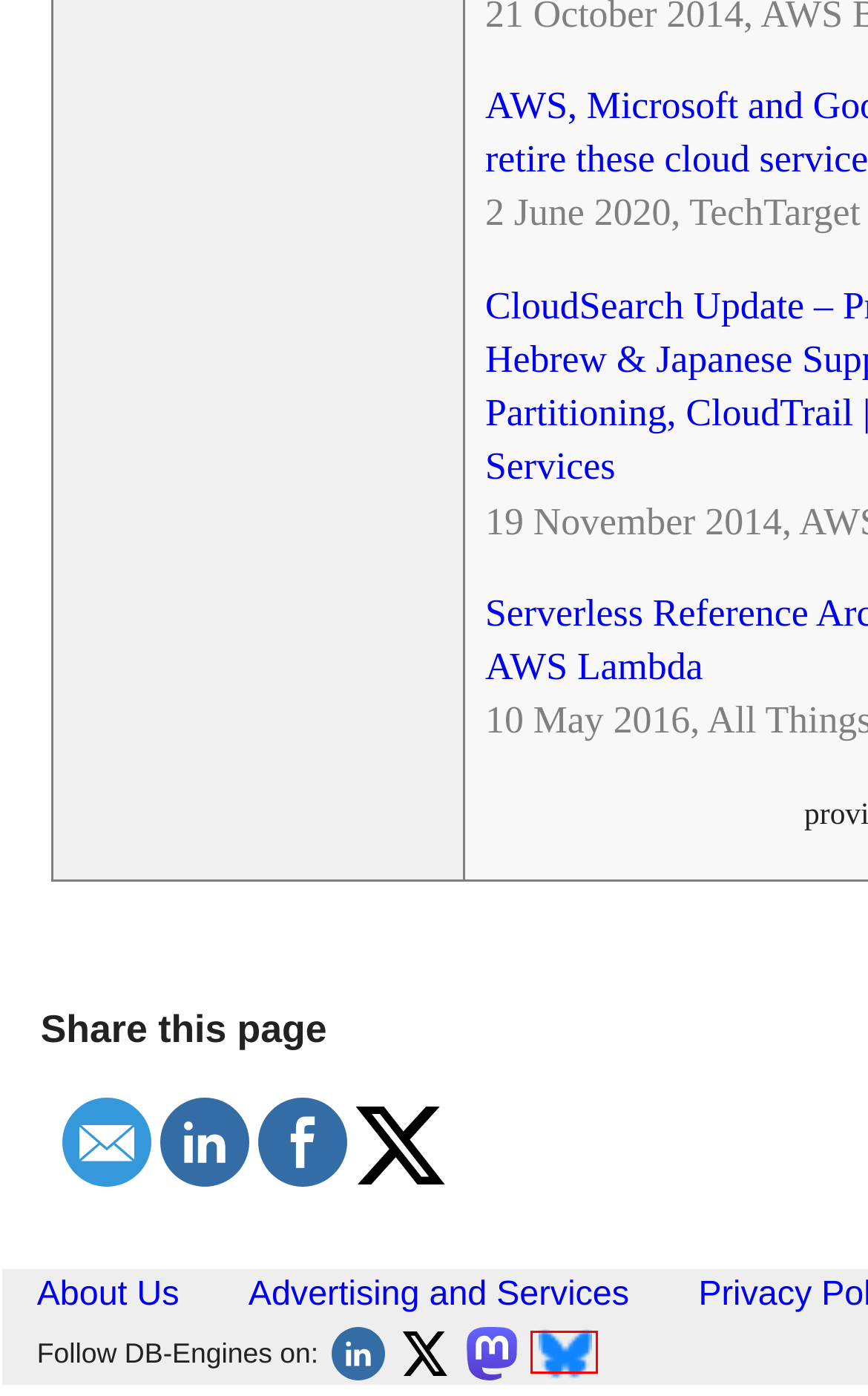You are given a webpage screenshot where a red bounding box highlights an element. Determine the most fitting webpage description for the new page that loads after clicking the element within the red bounding box. Here are the candidates:
A. Amazon CloudSearch vs. H2 vs. MongoDB Comparison
B. Zilliz Cloud
C. DB-Engines (@DBEngines@techhub.social) - TechHub
D. H2 System Properties
E. @db-engines.com on Bluesky
F. Amazon - the rising star in the DBMS market
G. DB-Engines - Knowledge Base of Relational and NoSQL Database Management Systems
H. DB-Engines - about us

E